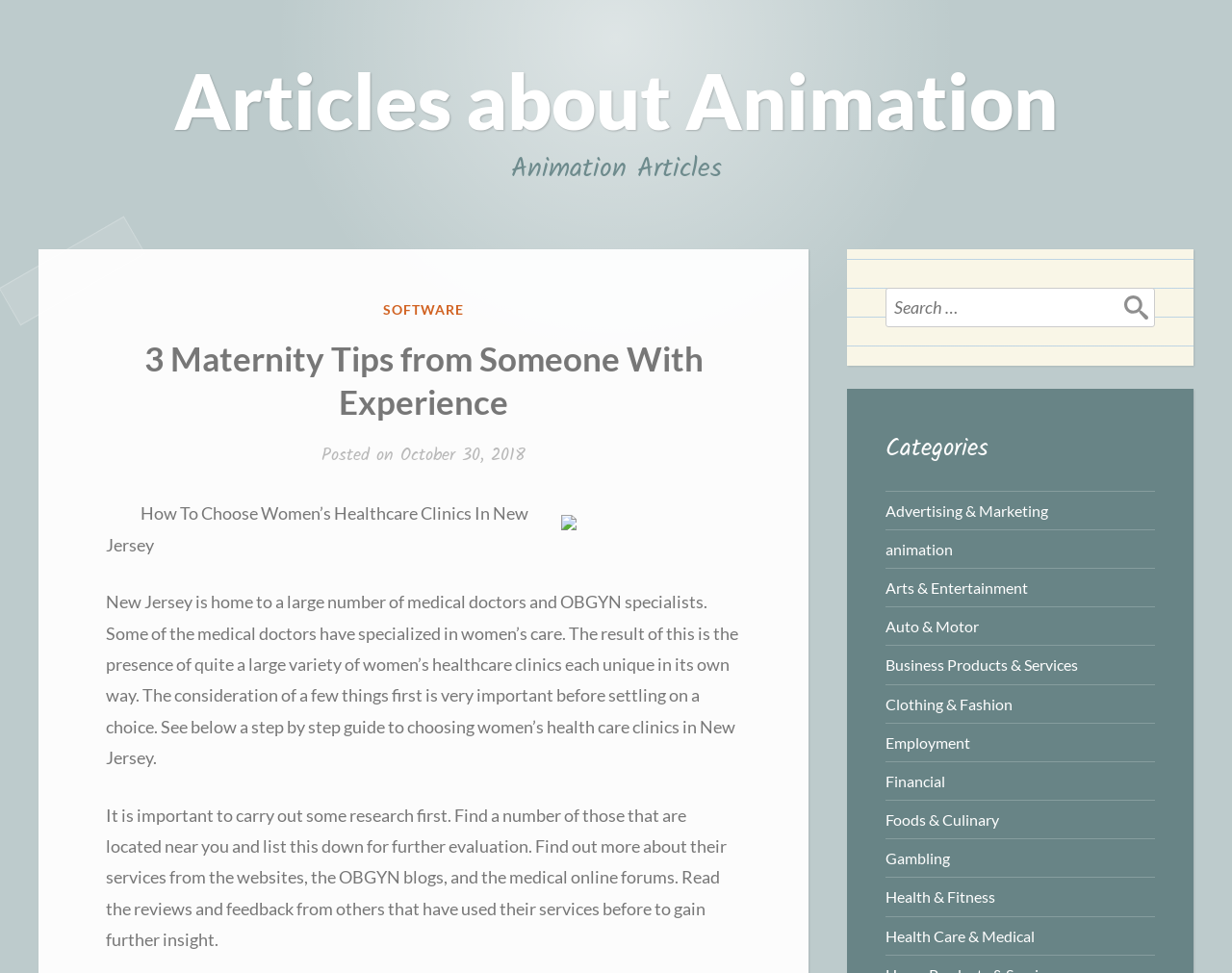How many categories are listed on the webpage?
Please provide a full and detailed response to the question.

I counted the number of links in the categories section, which includes 'Advertising & Marketing', 'animation', 'Arts & Entertainment', and so on, up to 'Health Care & Medical'. There are 15 links in total, indicating that there are 15 categories listed on the webpage.